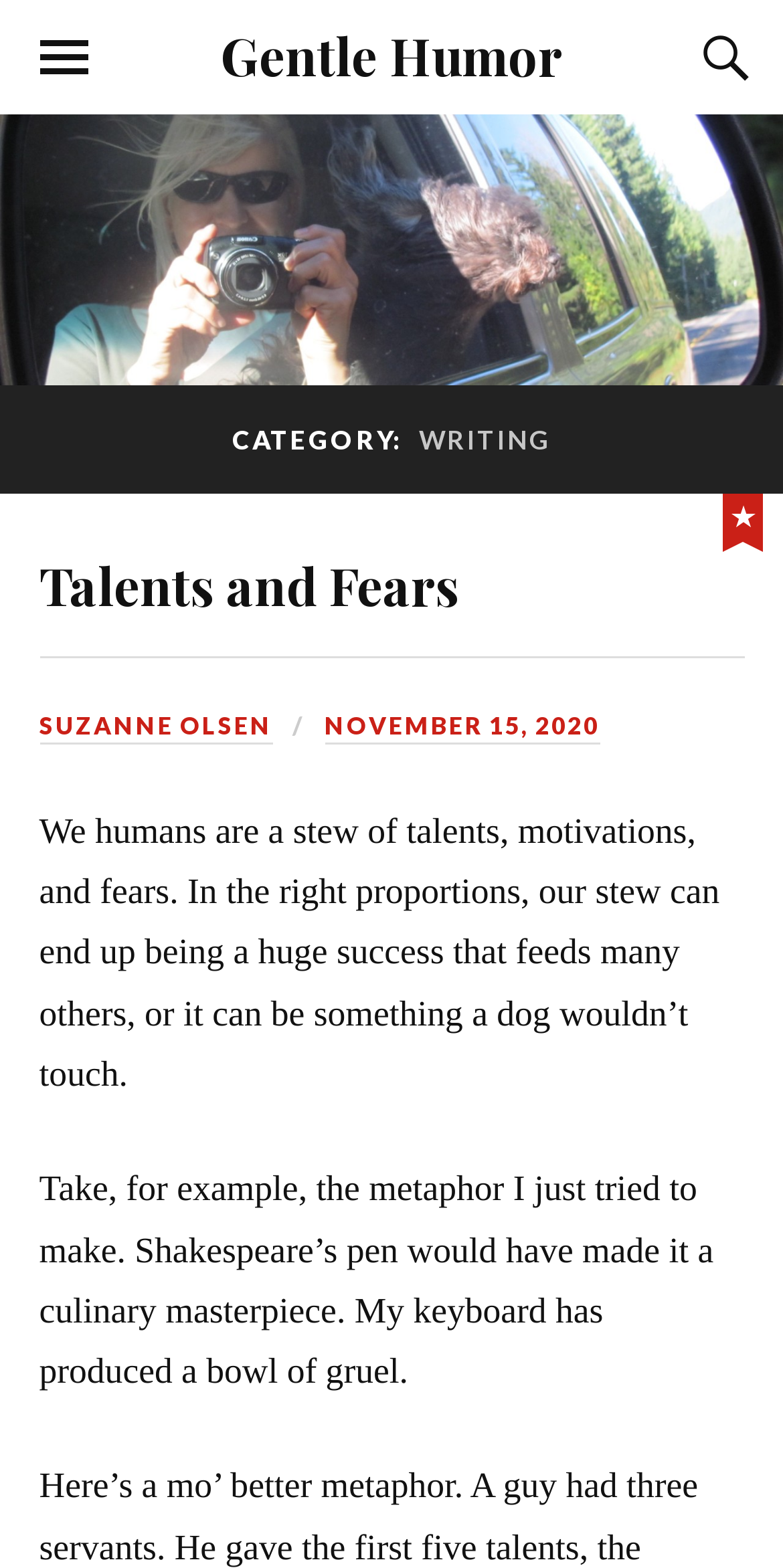Offer an in-depth caption of the entire webpage.

The webpage is about writing, with a focus on gentle humor. At the top, there is a link to "Gentle Humor" positioned roughly in the middle of the page. To the left of this link, there is a button to toggle the mobile menu, and to the right, there is a button to toggle the search field.

Below these elements, there is a figure that spans the entire width of the page. Within this figure, there is a heading that reads "CATEGORY: WRITING" positioned near the top left corner. Below this heading, there is another heading that reads "Talents and Fears", which is followed by a link to the same title. To the right of this link, there is an icon indicating that the post is sticky.

Further down, there are links to the author's name, "SUZANNE OLSEN", and the date "NOVEMBER 15, 2020". The main content of the page is a two-paragraph article that discusses the mix of talents, motivations, and fears in humans, using a metaphor of a stew. The text is positioned in the middle of the page, with the first paragraph starting roughly at the middle and the second paragraph starting slightly below it.